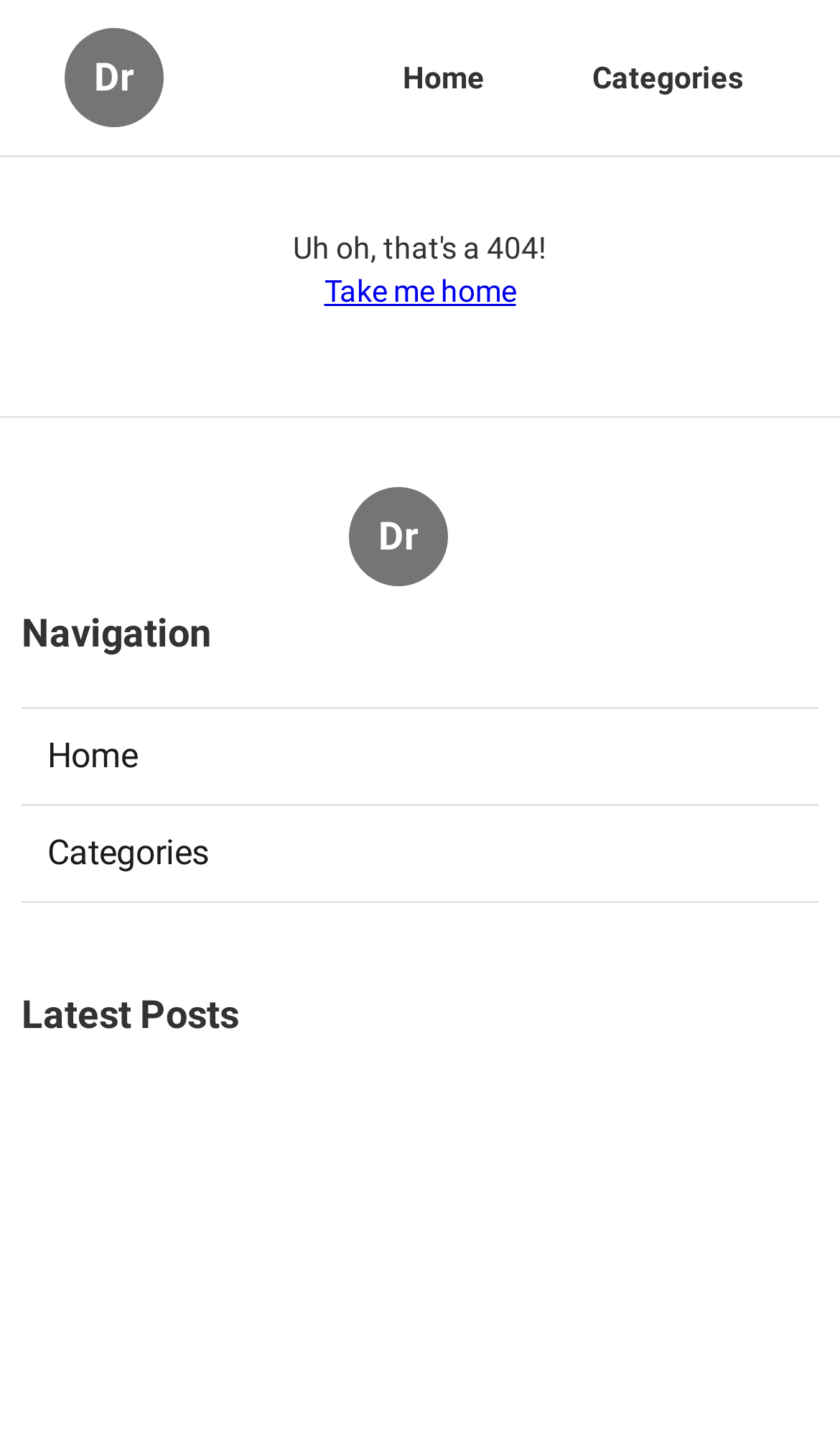Analyze and describe the webpage in a detailed narrative.

The webpage appears to be a directory or a blog focused on dumpster rental services, specifically in Georgia. At the top-left corner, there is a small text "Dr" which seems to be an abbreviation or a logo. 

To the right of the "Dr" text, there are two main navigation links: "Home" and "Categories", which are likely the primary sections of the website. Below these links, there is another "Take me home" link, which might be a call-to-action or a secondary navigation option.

On the left side of the page, there is a vertical navigation menu with two links: "Home" and "Categories", which are identical to the top navigation links. Above this menu, there is a label "Navigation" to indicate the section. 

Further down on the left side, there is a section titled "Latest Posts", which suggests that the webpage may feature a blog or news section with updates on dumpster rental services.